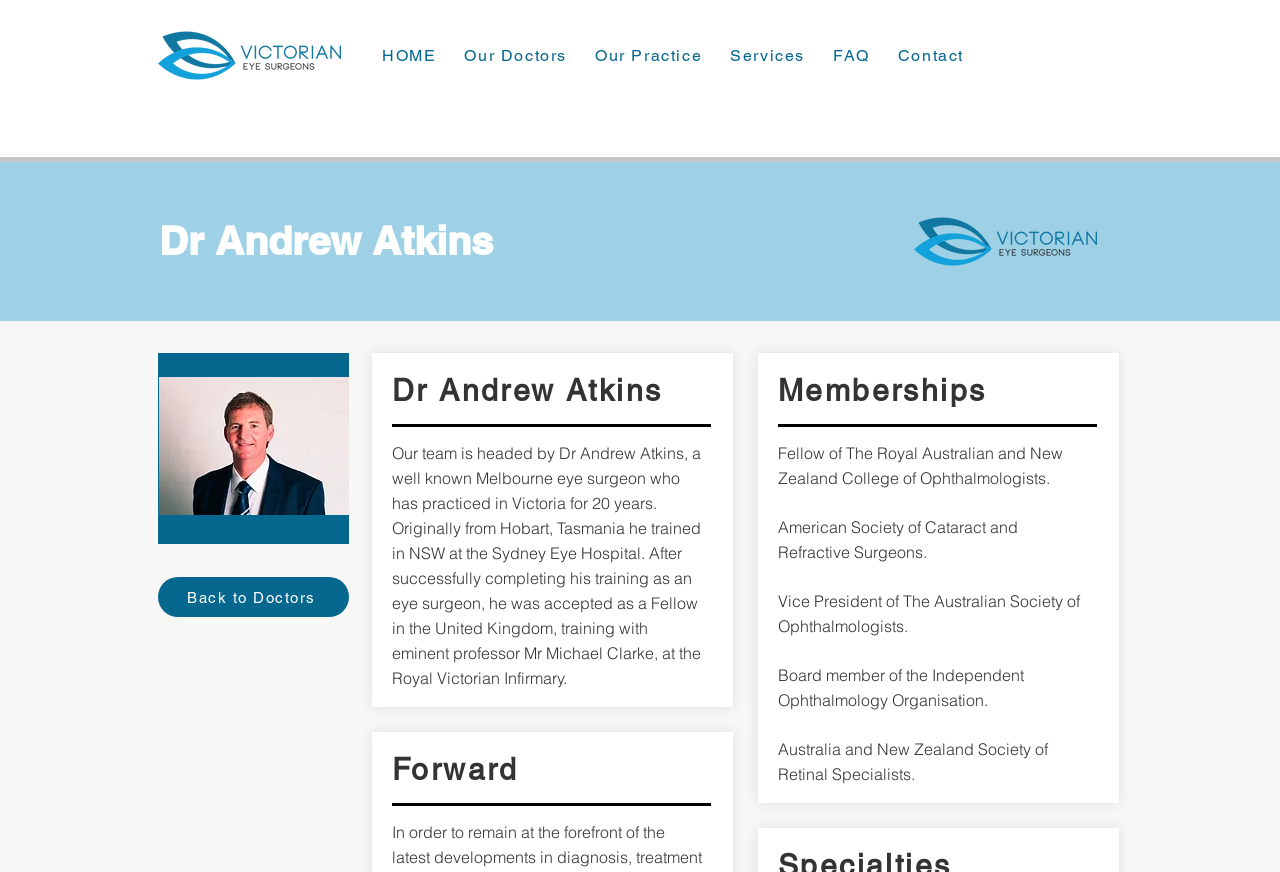Carefully examine the image and provide an in-depth answer to the question: How many years has Dr Andrew Atkins practiced in Victoria?

I found the answer in the StaticText element that describes Dr Andrew Atkins' background, which mentions that he has practiced in Victoria for 20 years.